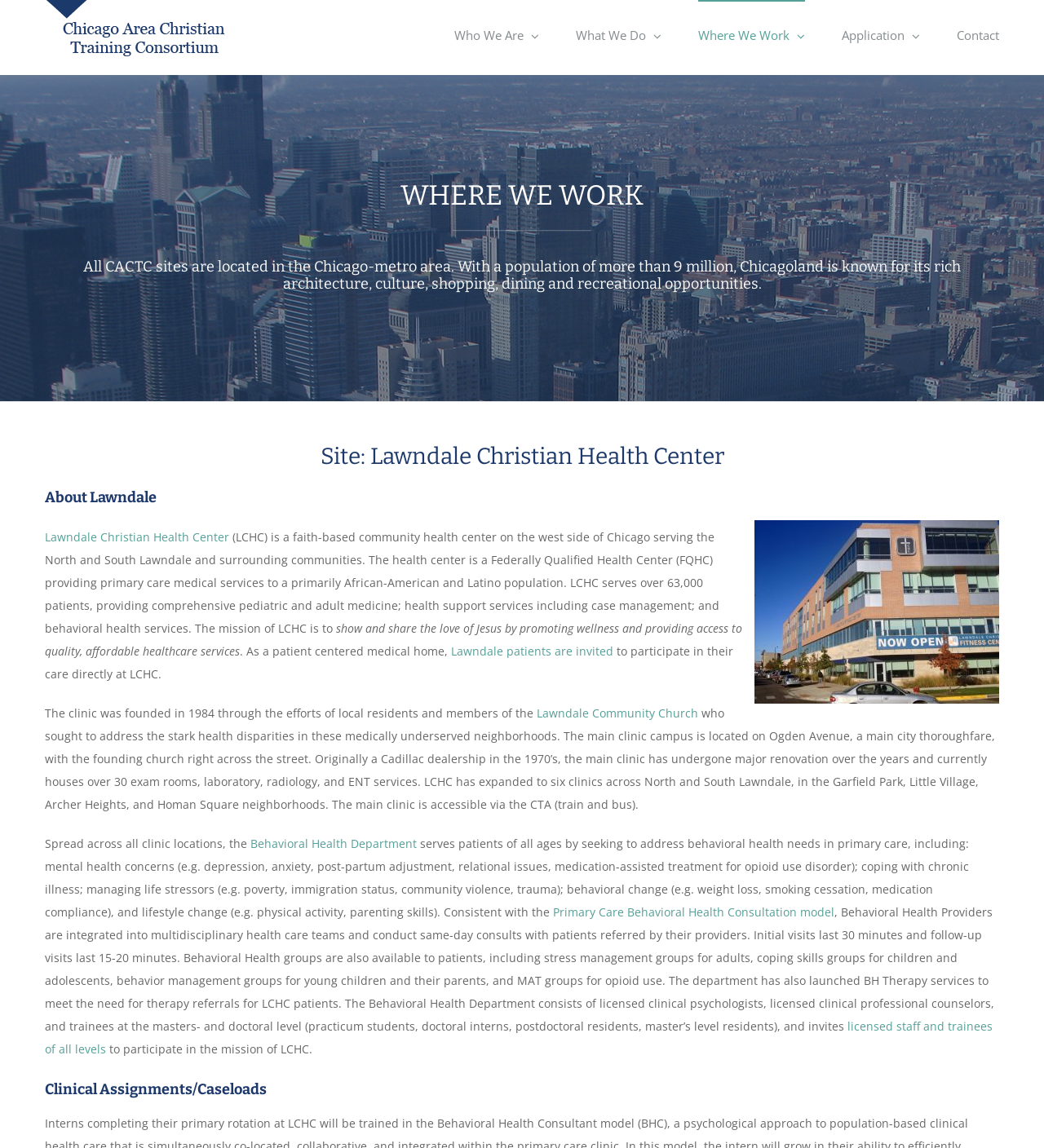Pinpoint the bounding box coordinates of the area that must be clicked to complete this instruction: "Click the 'Who We Are' link in the main menu".

[0.435, 0.0, 0.516, 0.06]